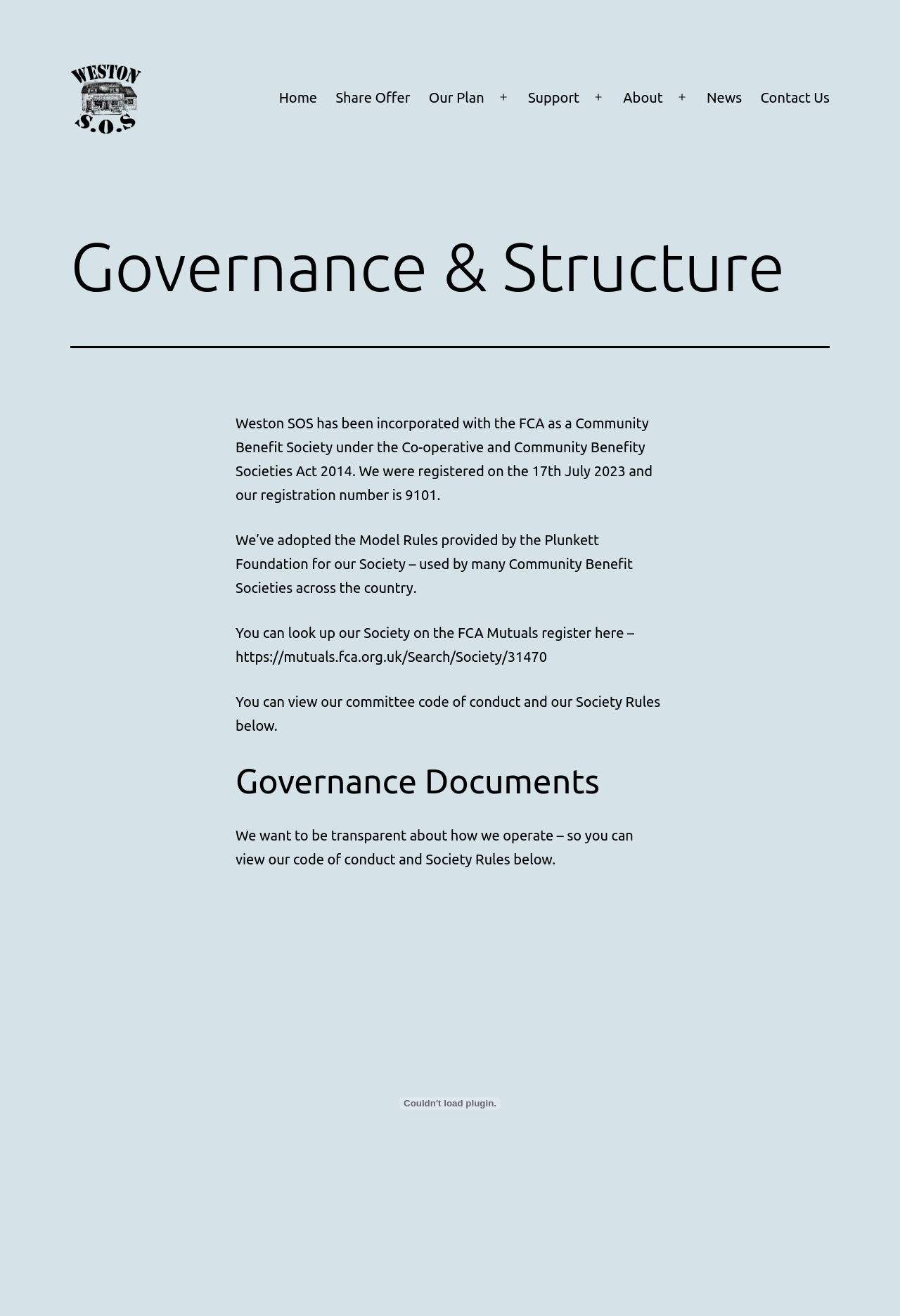What type of society is Weston SOS?
Based on the screenshot, give a detailed explanation to answer the question.

This answer can be obtained by reading the first paragraph of the webpage, which states 'Weston SOS has been incorporated with the FCA as a Community Benefit Society under the Co-operative and Community Benefity Societies Act 2014.'